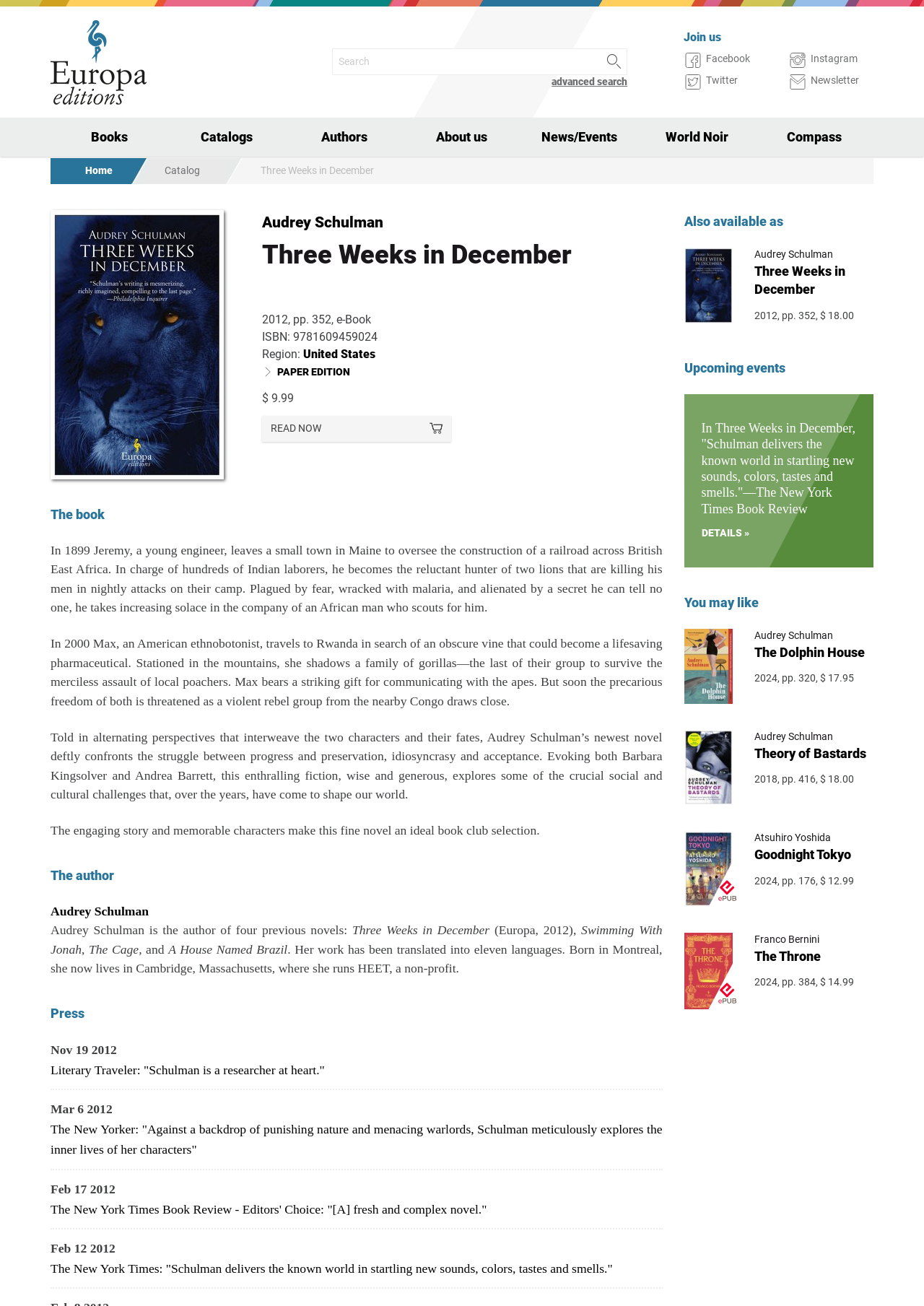What is the theme of the book?
Your answer should be a single word or phrase derived from the screenshot.

Social and cultural challenges